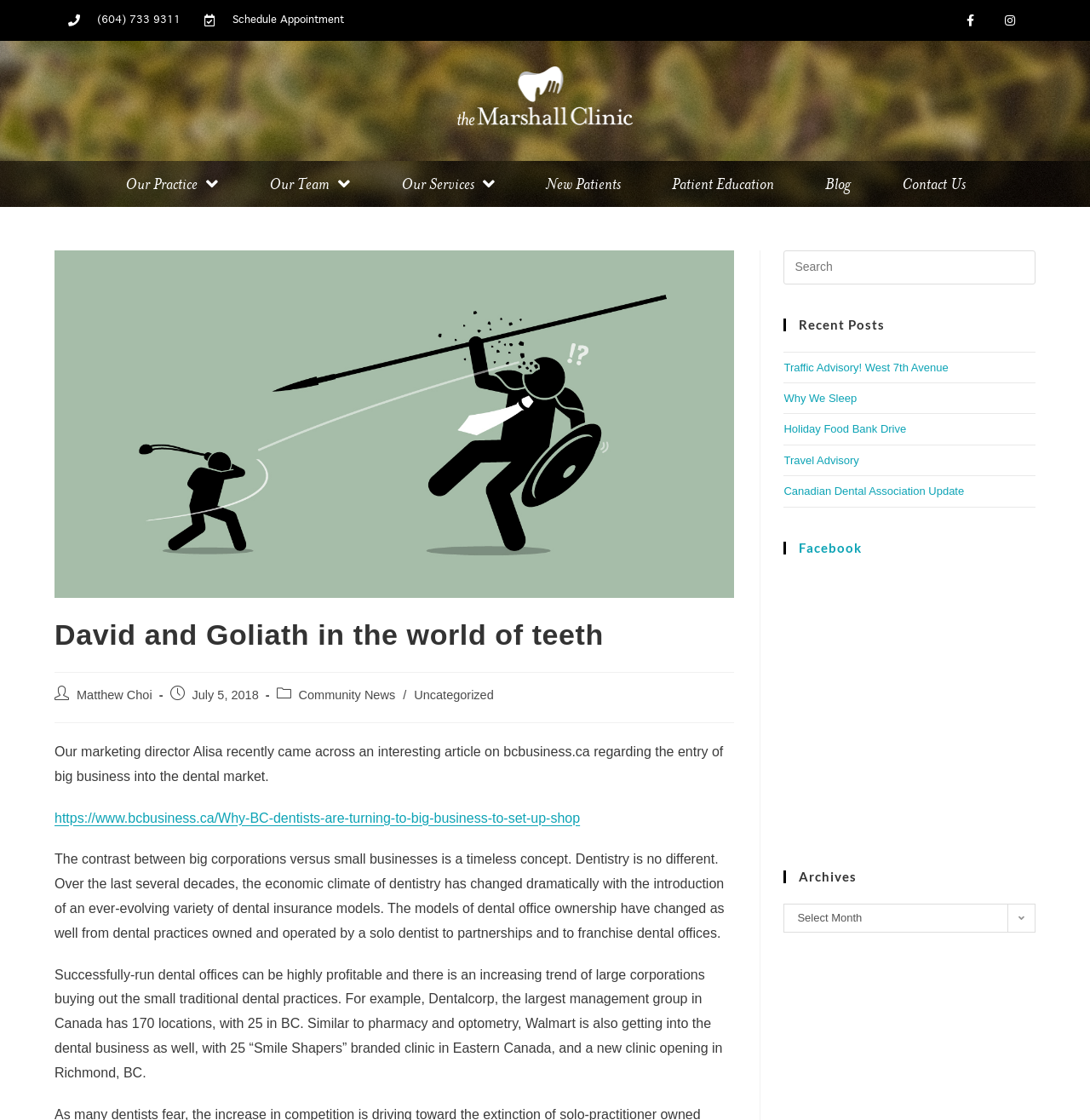Ascertain the bounding box coordinates for the UI element detailed here: "(604) 733 9311". The coordinates should be provided as [left, top, right, bottom] with each value being a float between 0 and 1.

[0.062, 0.01, 0.165, 0.026]